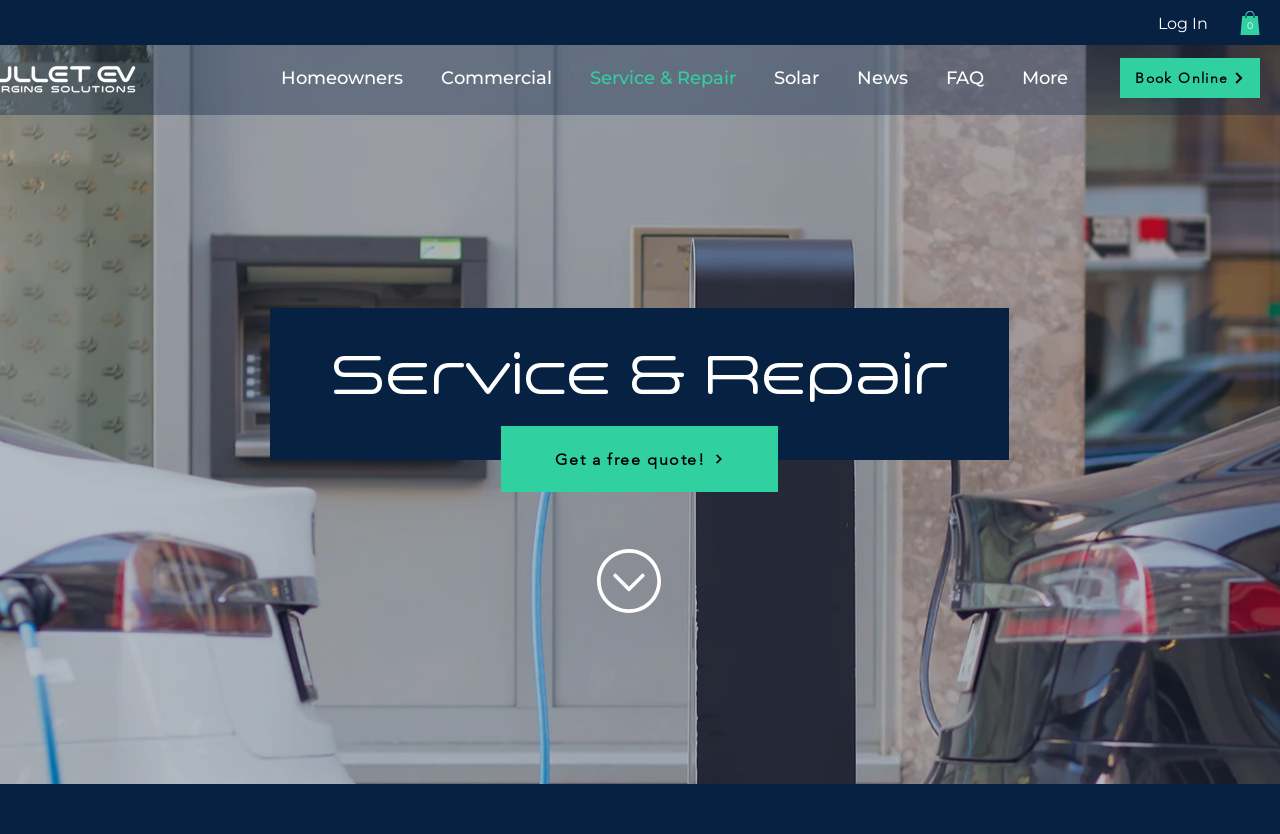What is the purpose of the 'Book Online' button?
Using the visual information from the image, give a one-word or short-phrase answer.

To book a service online